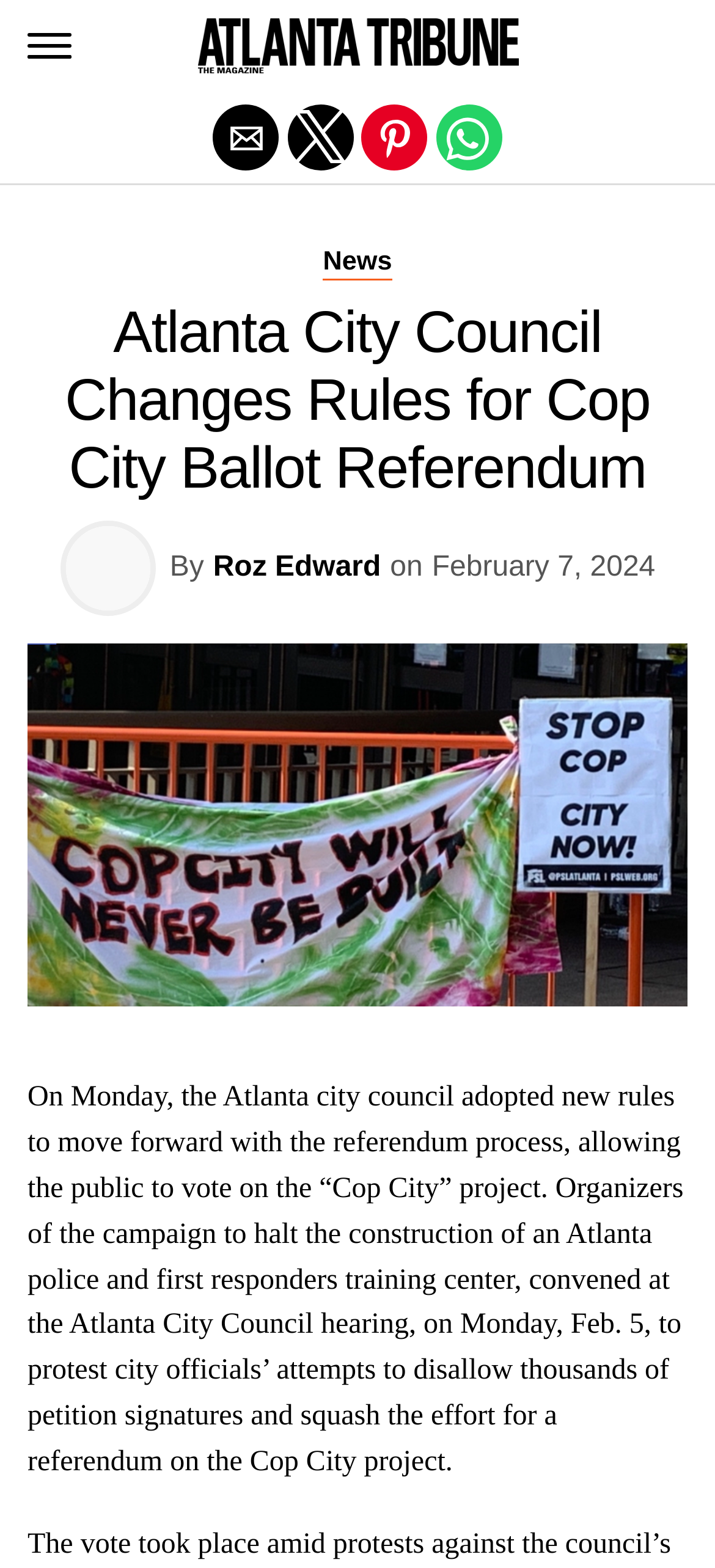Based on the visual content of the image, answer the question thoroughly: What is the name of the news organization?

The name of the news organization can be found at the top of the webpage, where it says 'Atlanta Tribune'.